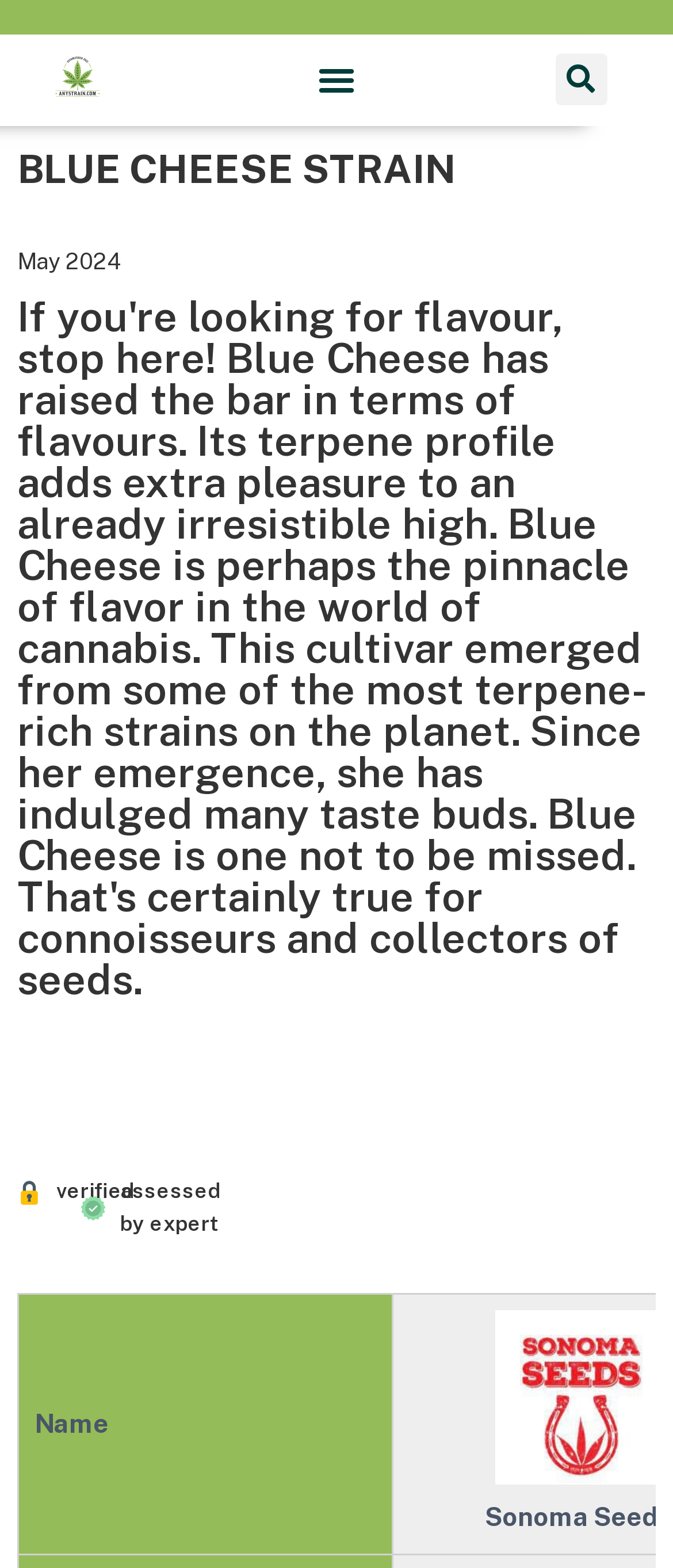Give a one-word or phrase response to the following question: What is the flavor profile of the Blue Cheese strain?

Terpene-rich